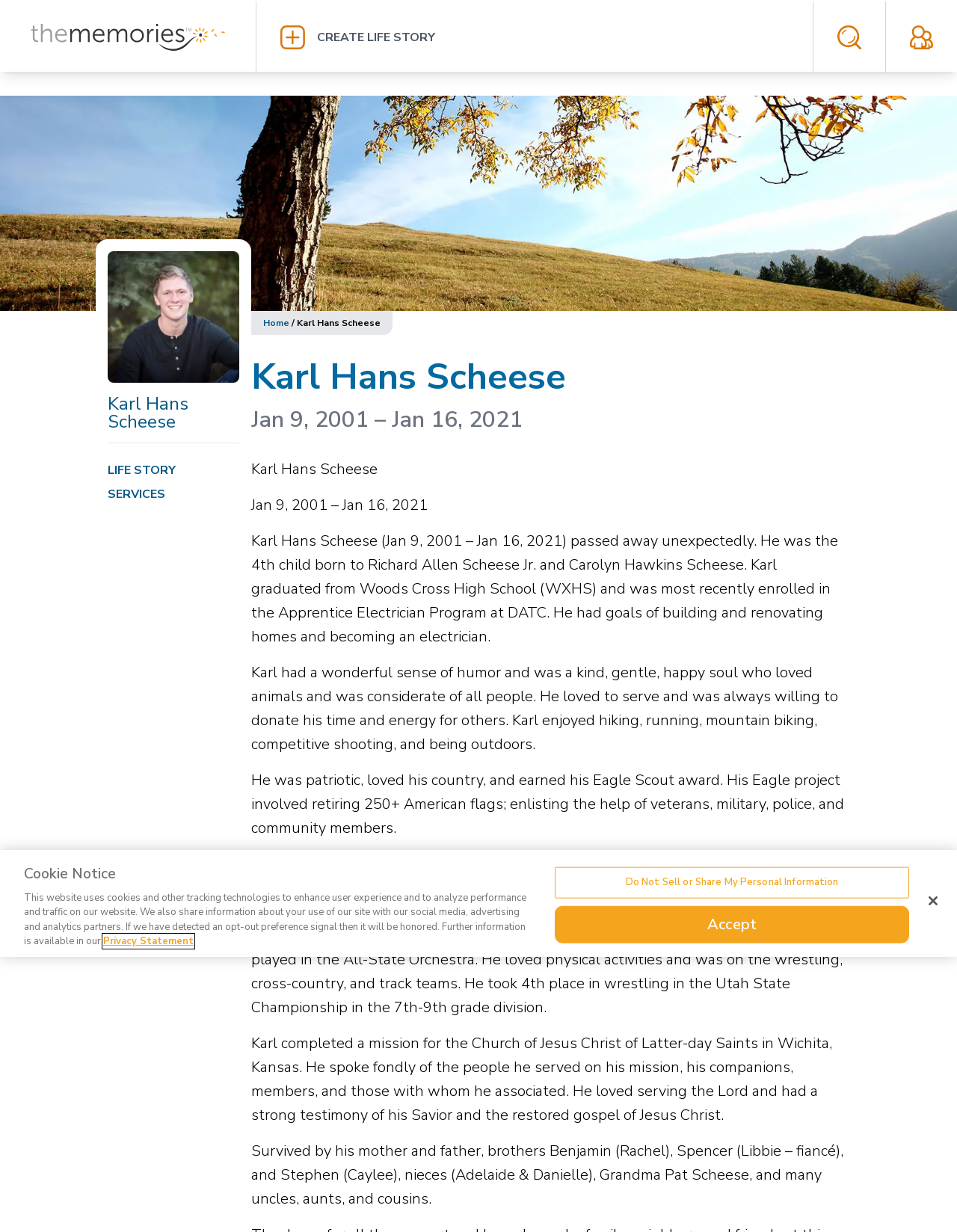Use a single word or phrase to answer the question:
What instrument did Karl Hans Scheese play in the Jazz Band?

Bass trombone